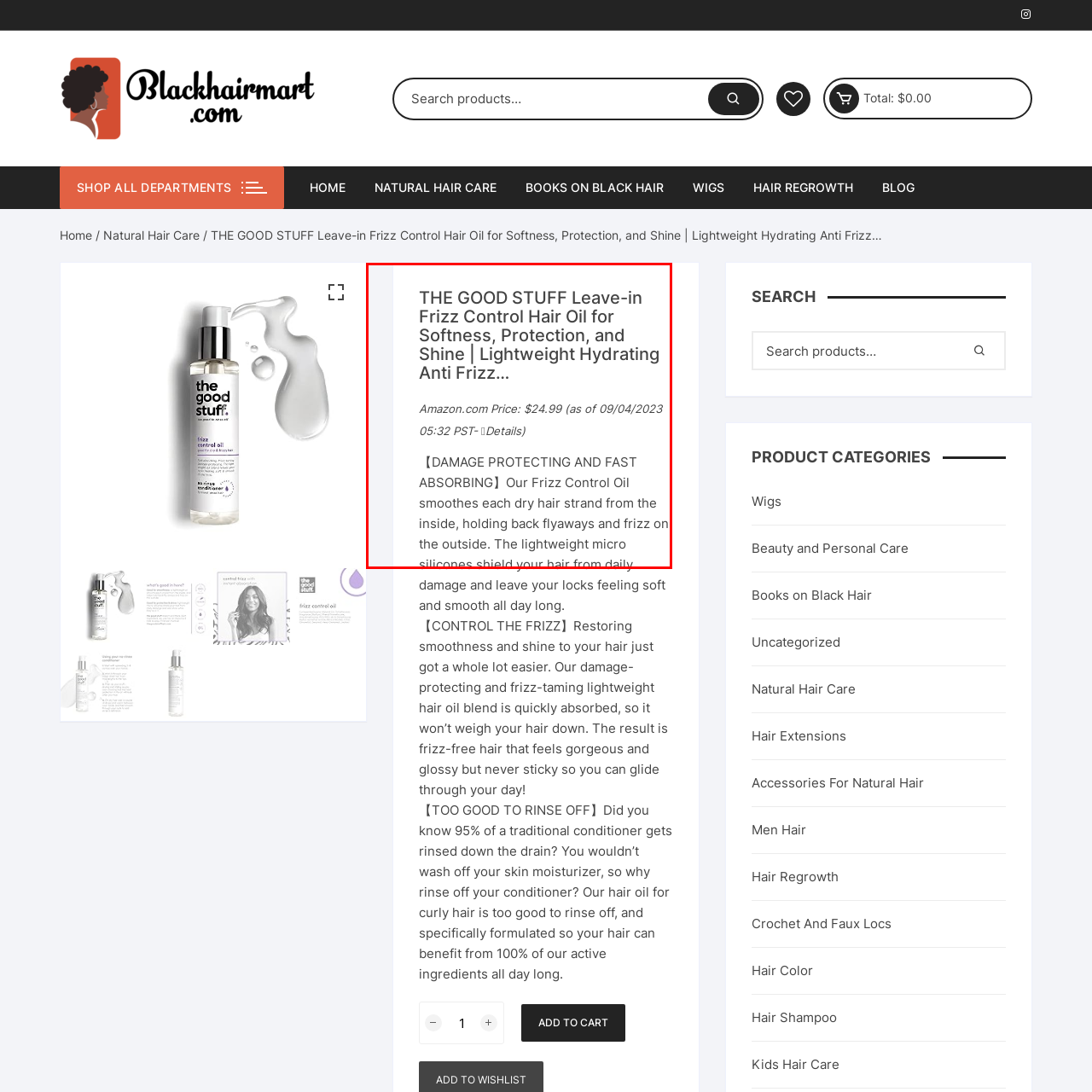Review the image segment marked with the grey border and deliver a thorough answer to the following question, based on the visual information provided: 
What is the purpose of micro silicones?

According to the caption, micro silicones are used in the hair oil to shield hair from daily damage, providing an extra layer of protection and care for the hair.